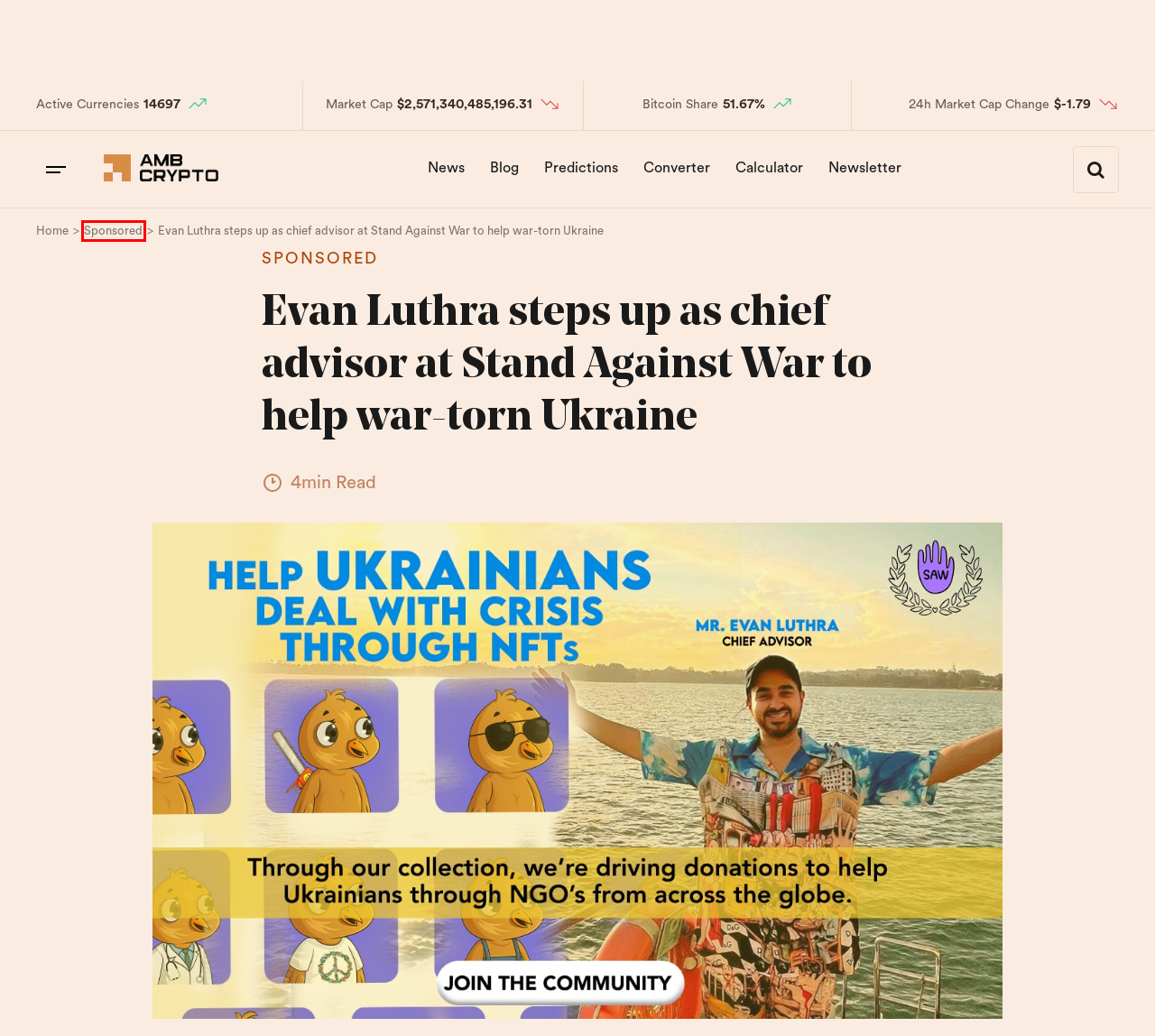You have a screenshot of a webpage with a red bounding box around an element. Select the webpage description that best matches the new webpage after clicking the element within the red bounding box. Here are the descriptions:
A. Cryptocurrency Converter , Convert Crypto currency to any Fiat currency- AMBCrypto
B. Memecoins News - AMBCrypto
C. Shiba Inu's [SHIB] 10% plunge in 7 days, explained - AMBCrypto
D. Contact Us - AMBCrypto
E. Victor Olanrewaju, Author at AMBCrypto
F. Sponsored - AMBCrypto
G. Abiodun Oladokun, Author at AMBCrypto
H. Advertise with us - AMBCrypto

F